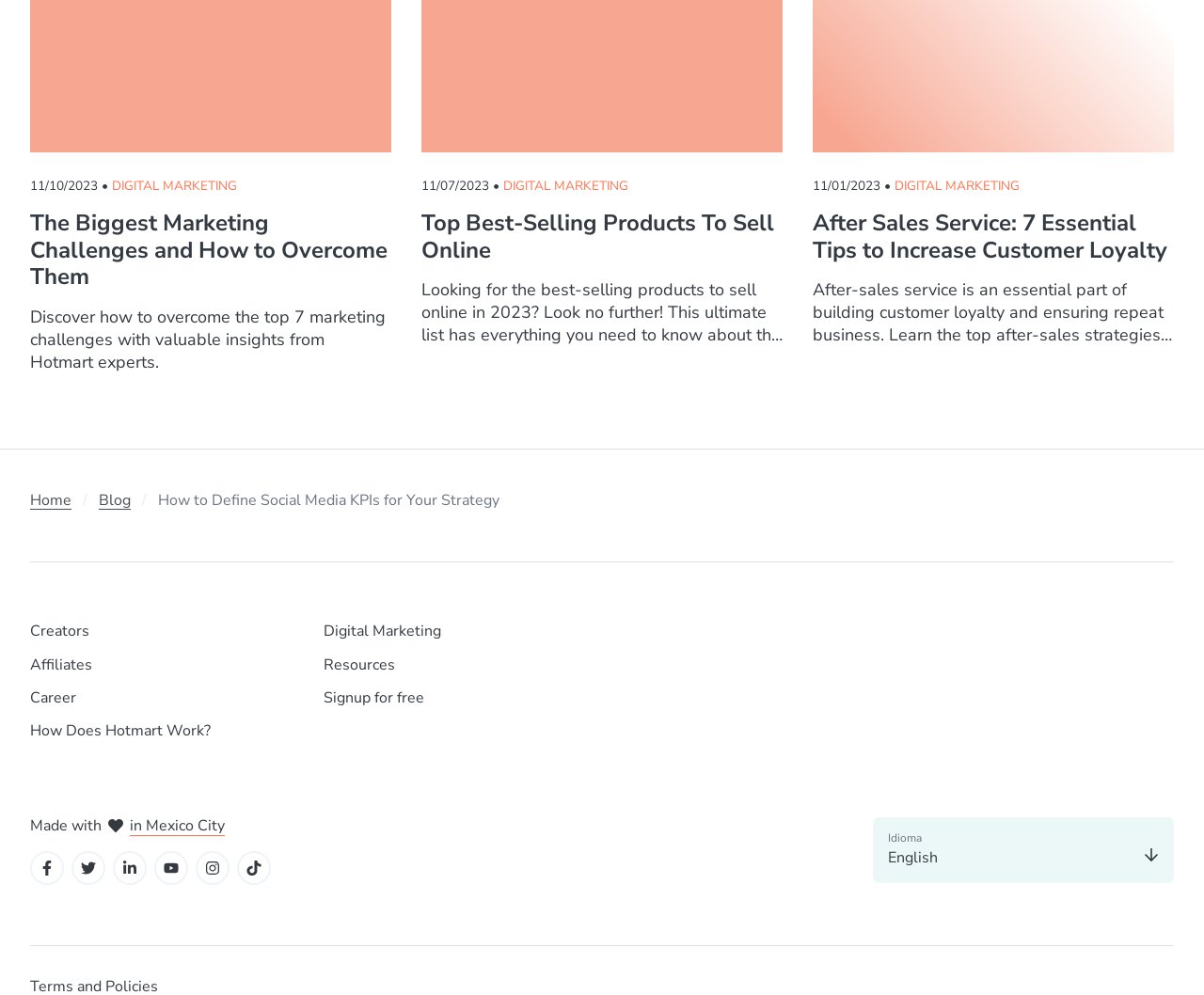How many locations are listed at the bottom of the webpage?
Use the image to answer the question with a single word or phrase.

6